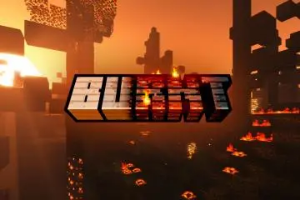What is the likely focus of the 'Burnt' mod?
Examine the image and give a concise answer in one word or a short phrase.

Fire and survival challenges